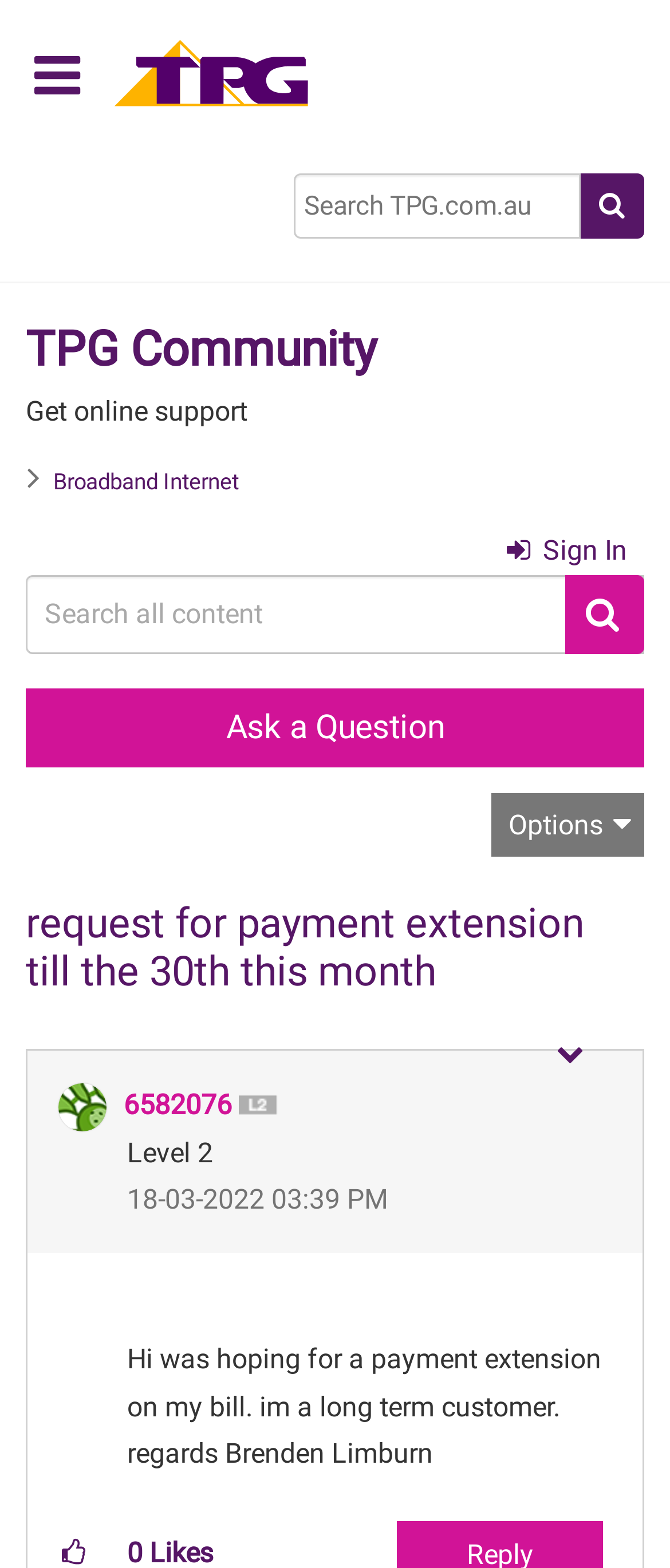Indicate the bounding box coordinates of the element that needs to be clicked to satisfy the following instruction: "Click the sign in button". The coordinates should be four float numbers between 0 and 1, i.e., [left, top, right, bottom].

[0.756, 0.336, 0.936, 0.366]